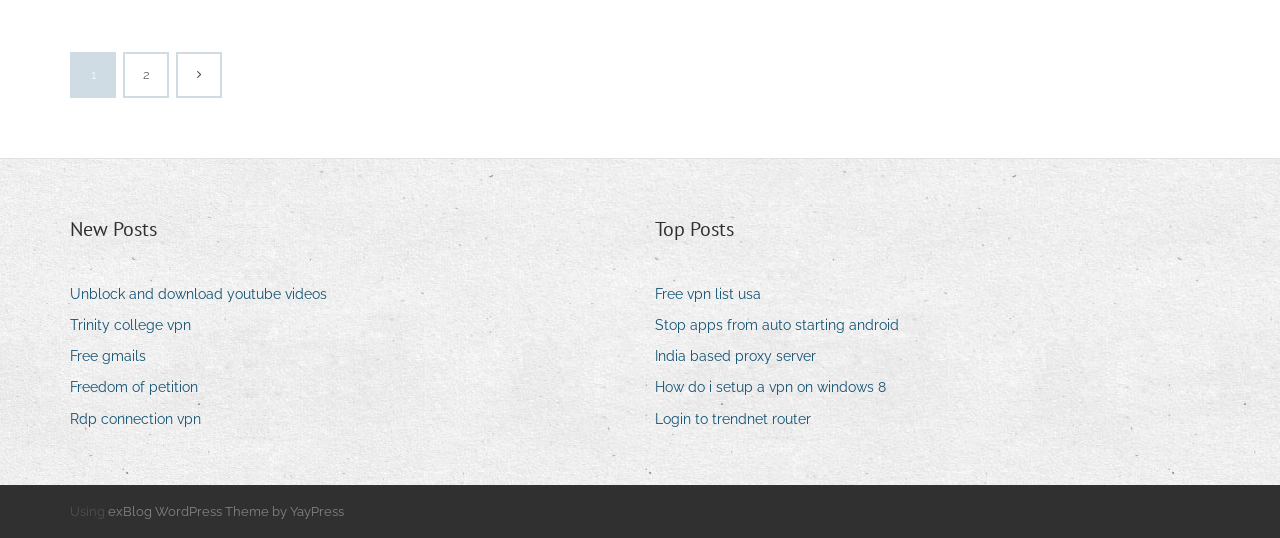Look at the image and write a detailed answer to the question: 
What is the theme of the WordPress blog?

I found a link element with the text 'exBlog WordPress Theme by YayPress' at the bottom of the webpage, which suggests that the theme of the WordPress blog is 'exBlog'.